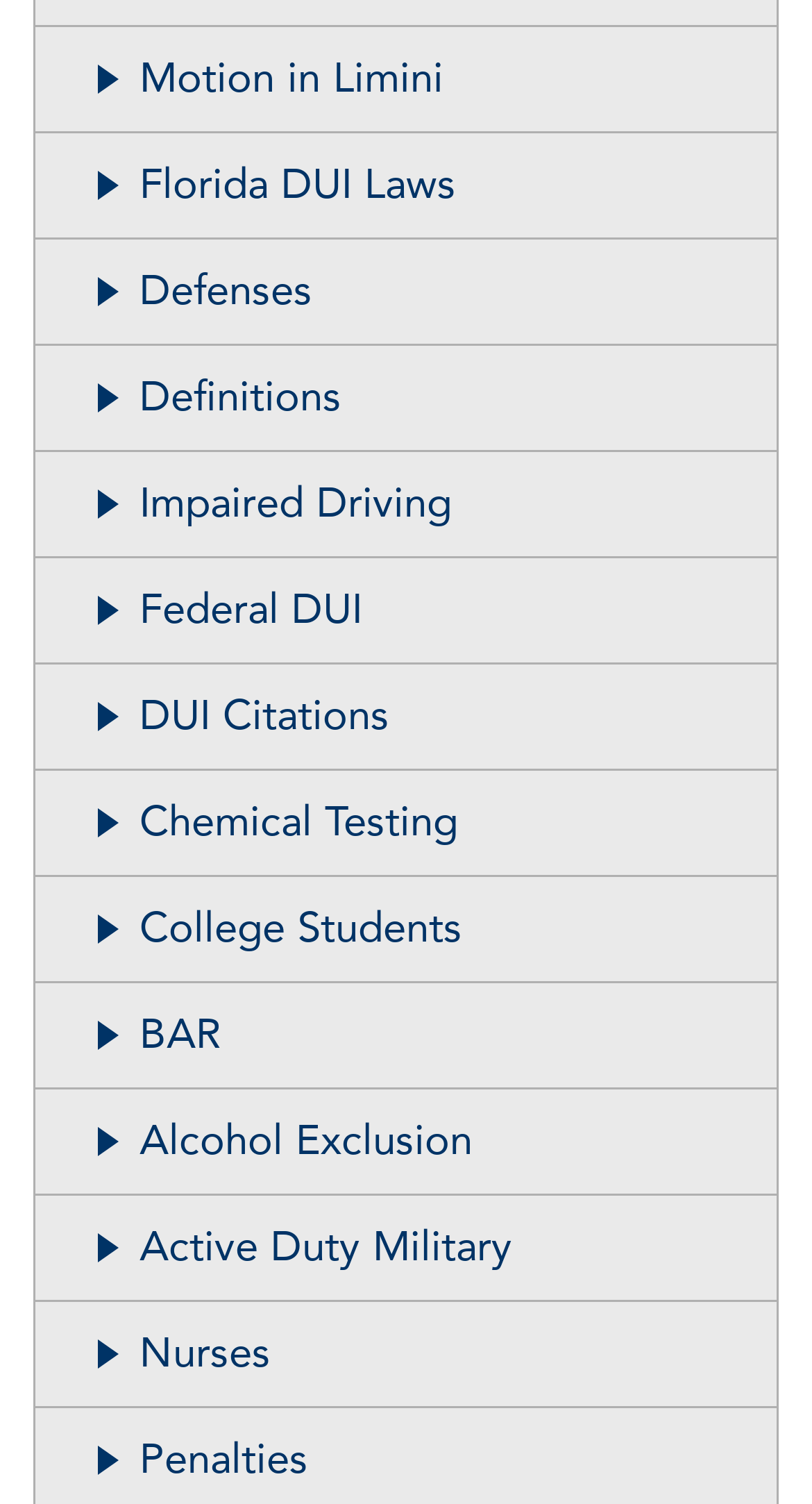Please specify the bounding box coordinates in the format (top-left x, top-left y, bottom-right x, bottom-right y), with all values as floating point numbers between 0 and 1. Identify the bounding box of the UI element described by: Motion in Limini

[0.044, 0.018, 0.956, 0.089]